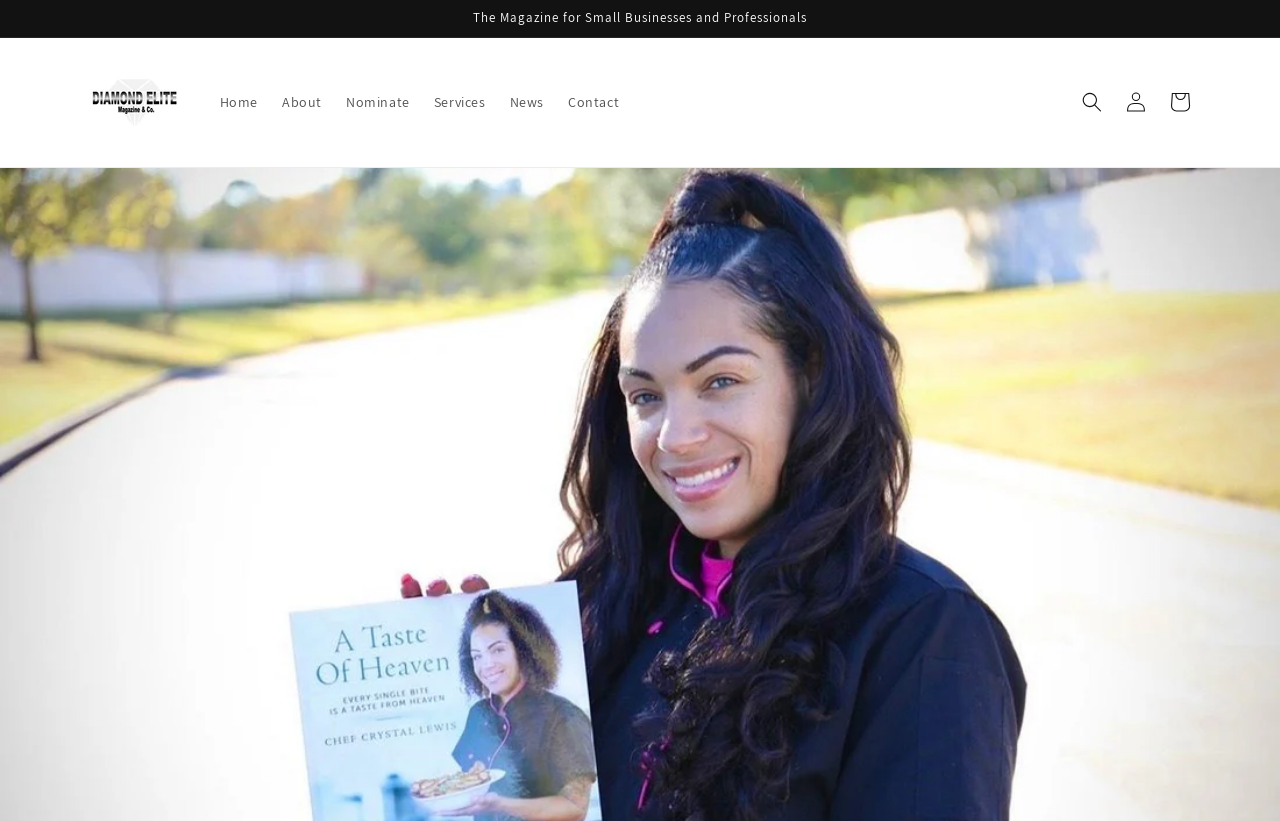Given the following UI element description: "parent_node: Home", find the bounding box coordinates in the webpage screenshot.

[0.064, 0.071, 0.146, 0.179]